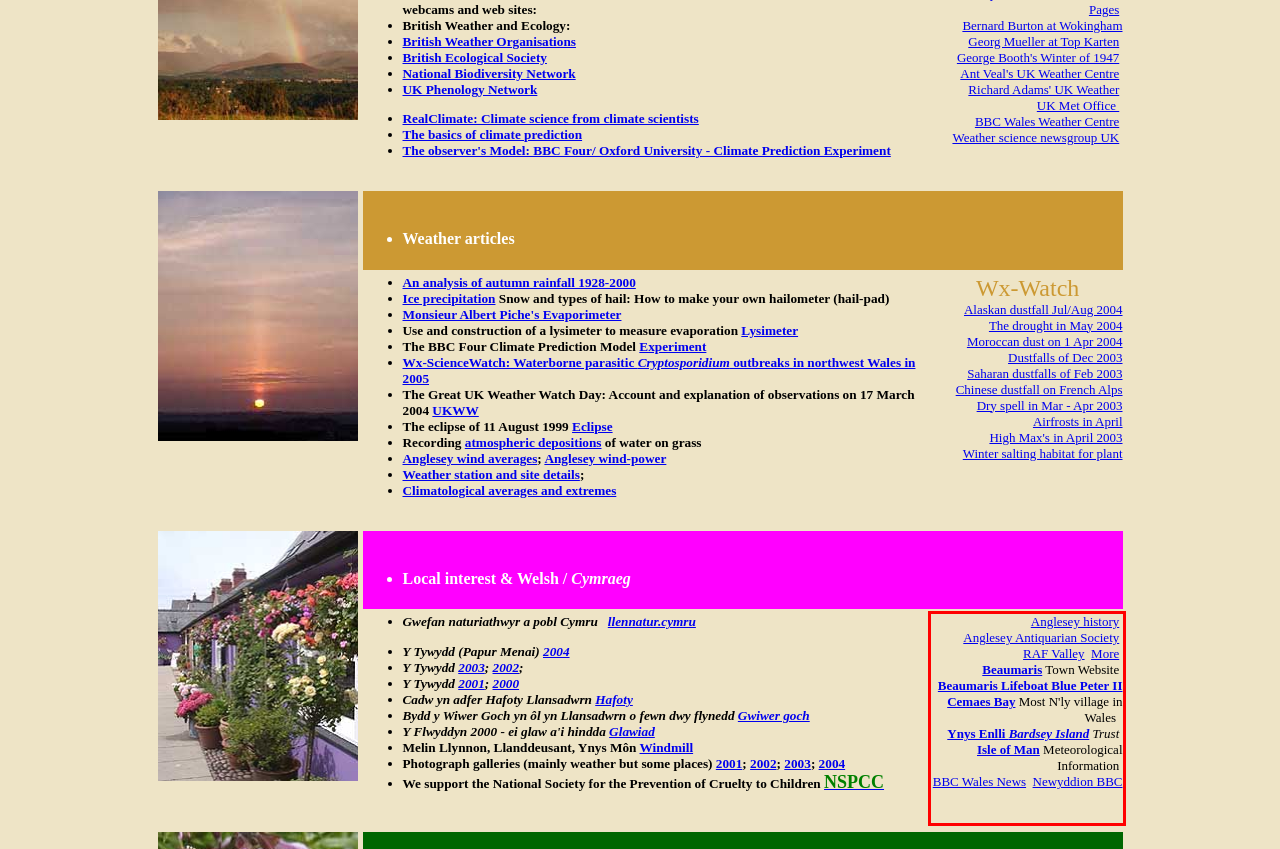Identify and transcribe the text content enclosed by the red bounding box in the given screenshot.

Anglesey history Anglesey Antiquarian Society RAF Valley More Beaumaris Town Website Beaumaris Lifeboat Blue Peter II Cemaes Bay Most N'ly village in Wales Ynys Enlli Bardsey Island Trust Isle of Man Meteorological Information BBC Wales News Newyddion BBC